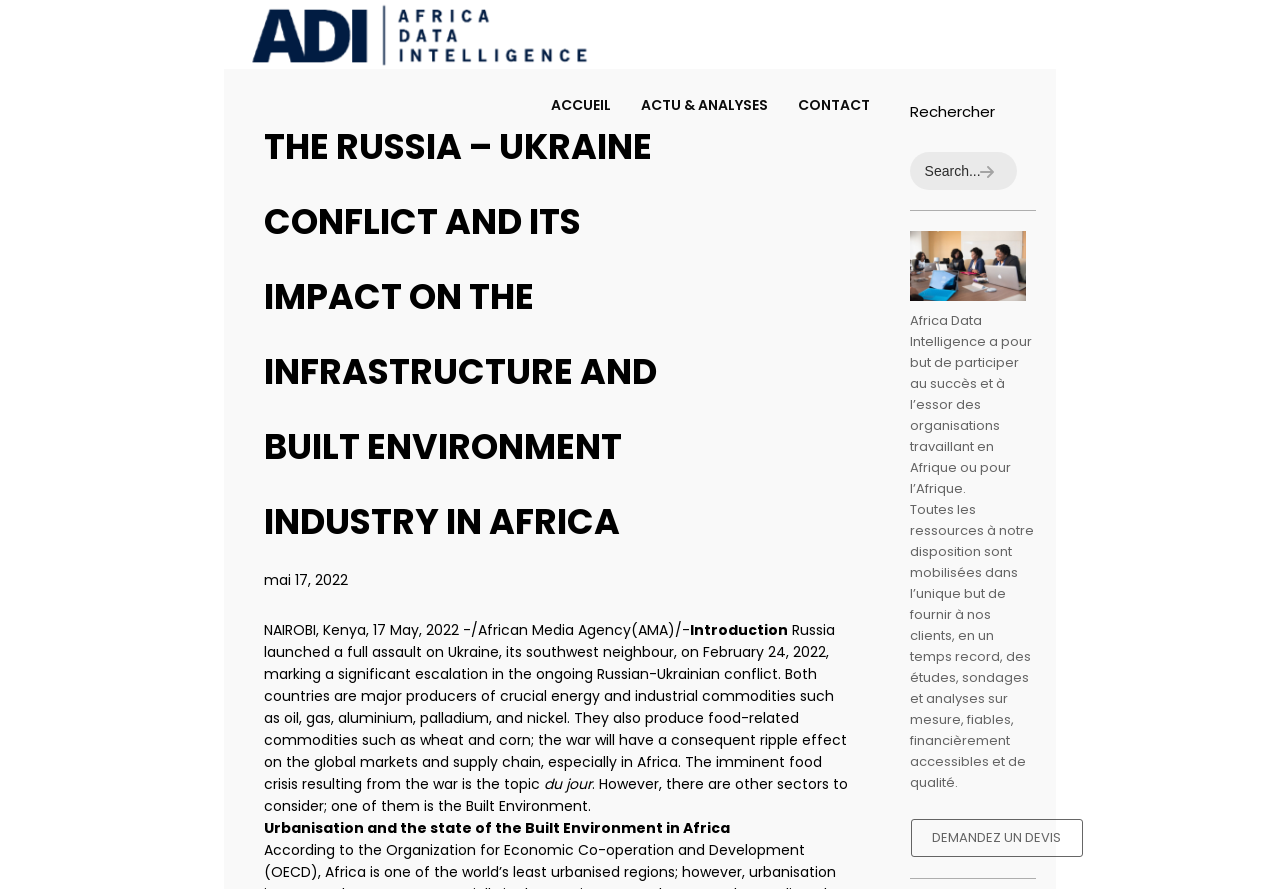Find the bounding box coordinates of the clickable area required to complete the following action: "Learn more about Africa Data Intelligence".

[0.711, 0.35, 0.806, 0.56]